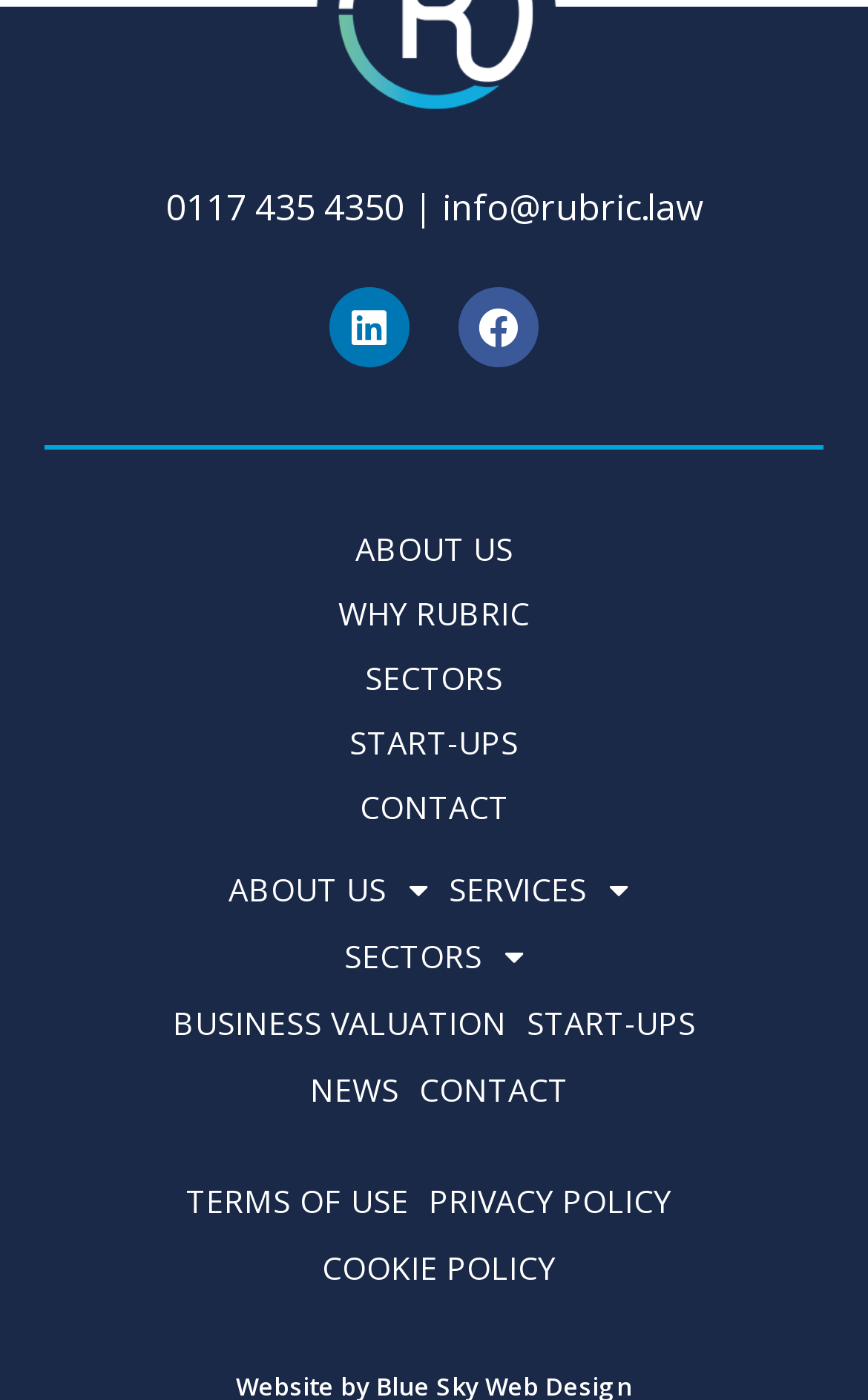Respond with a single word or phrase:
How many links are there in the footer?

3